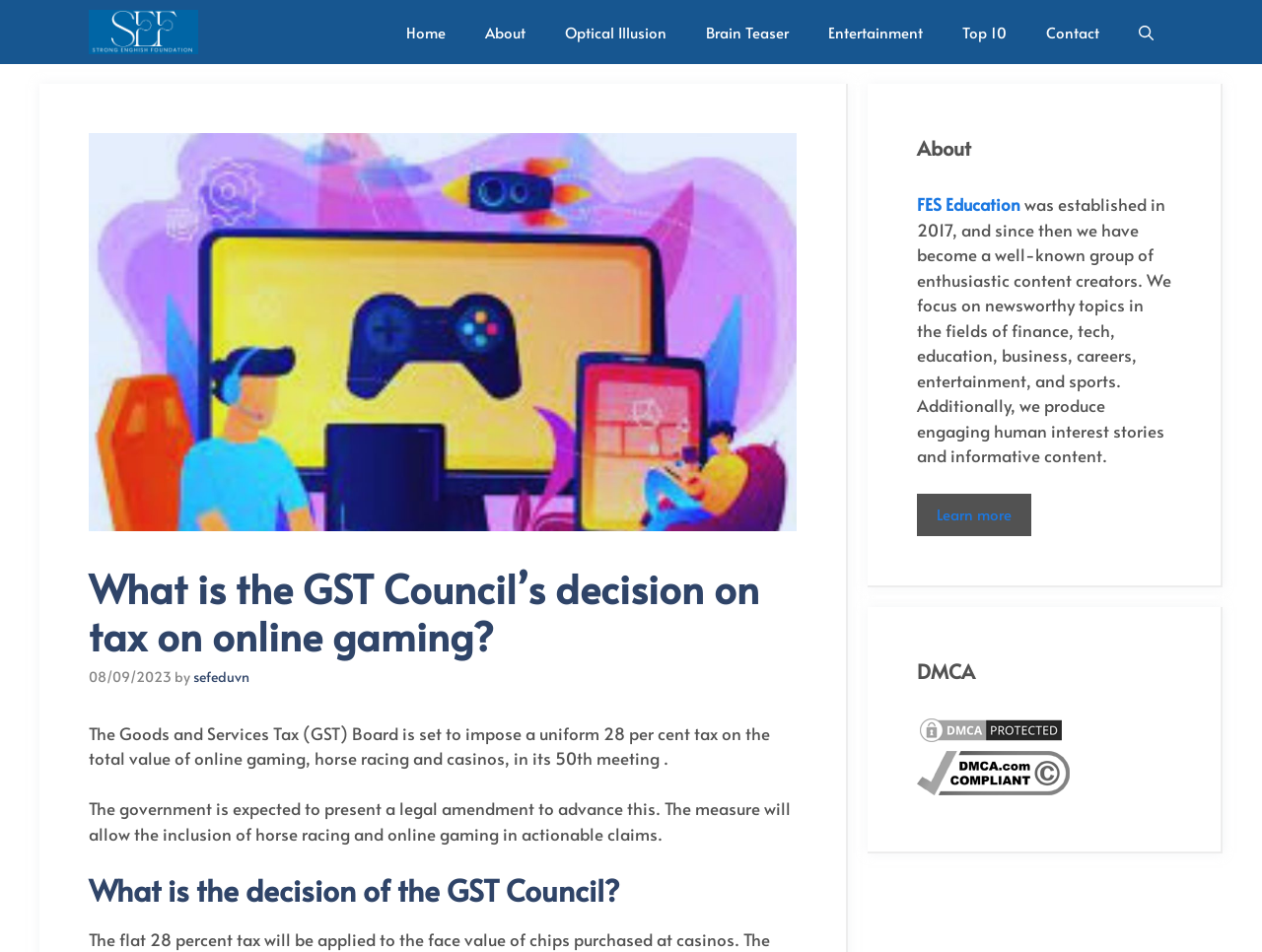What is the purpose of the legal amendment?
Please respond to the question with as much detail as possible.

The government is expected to present a legal amendment to advance the inclusion of horse racing and online gaming in actionable claims, as stated in the article.